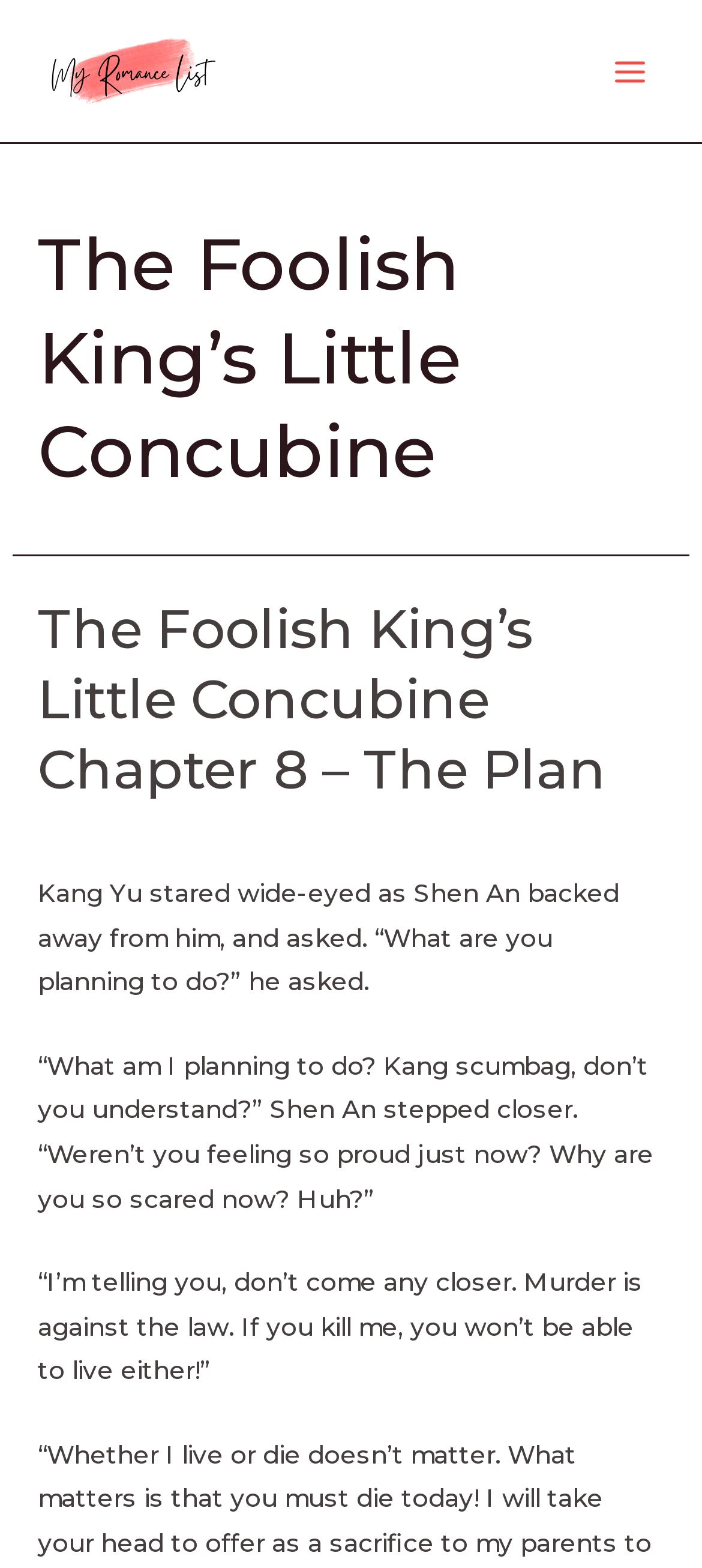Provide a short answer to the following question with just one word or phrase: What is Shen An doing in the second paragraph?

Stepping closer